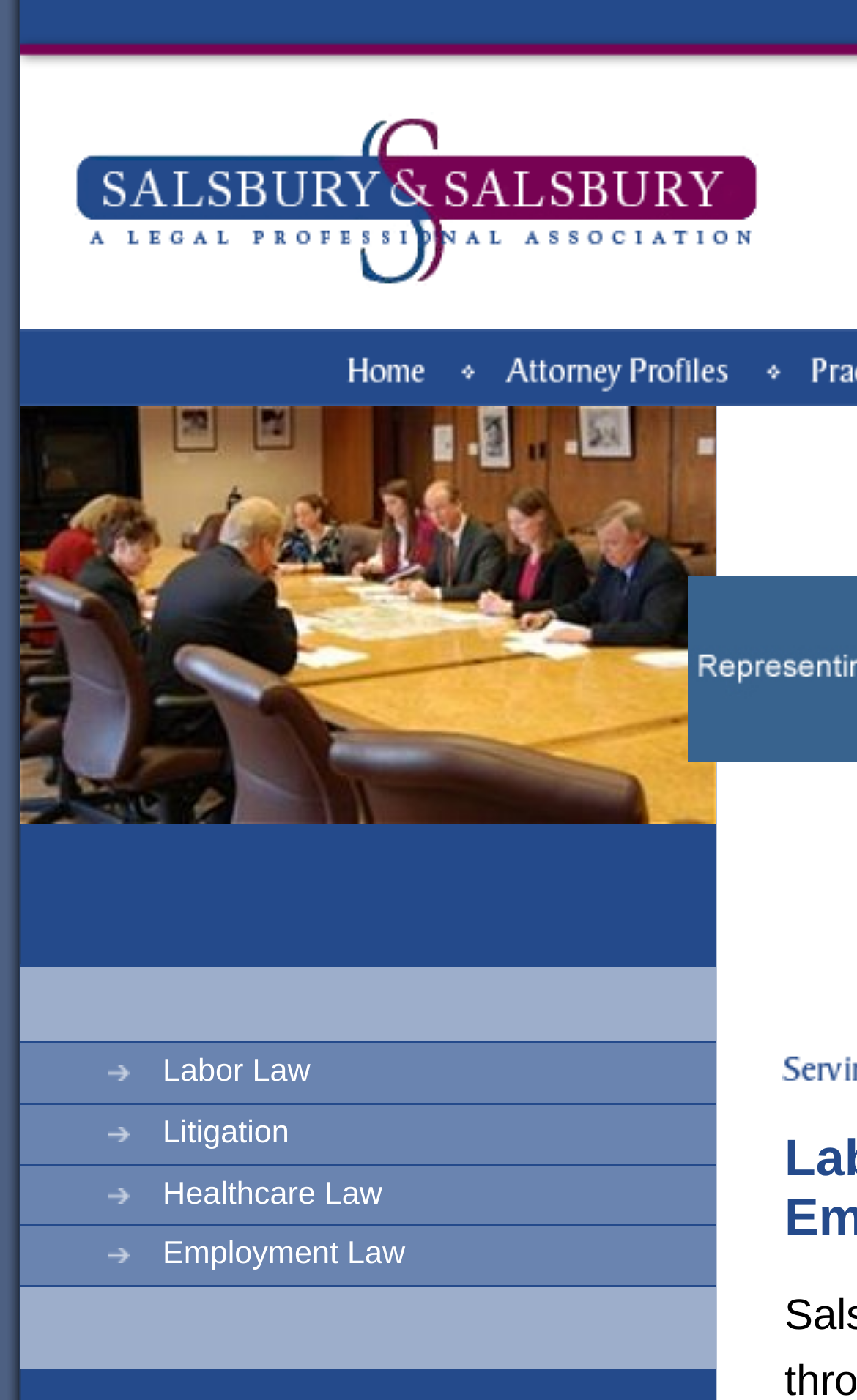Offer a detailed explanation of the webpage layout and contents.

The webpage is for Salsbury & Salsbury, LPA, a legal professional association. At the top, there is a large image with the company's name and logo, taking up most of the width. Below the image, there are three main navigation links: "Home", "Attorney Profiles", and others, which are aligned horizontally and centered on the page. Each link has a small icon next to it.

Further down the page, there are four links arranged vertically on the left side, labeled "Labor Law", "Litigation", "Healthcare Law", and "Employment Law". These links are stacked on top of each other, with "Labor Law" at the top and "Employment Law" at the bottom.